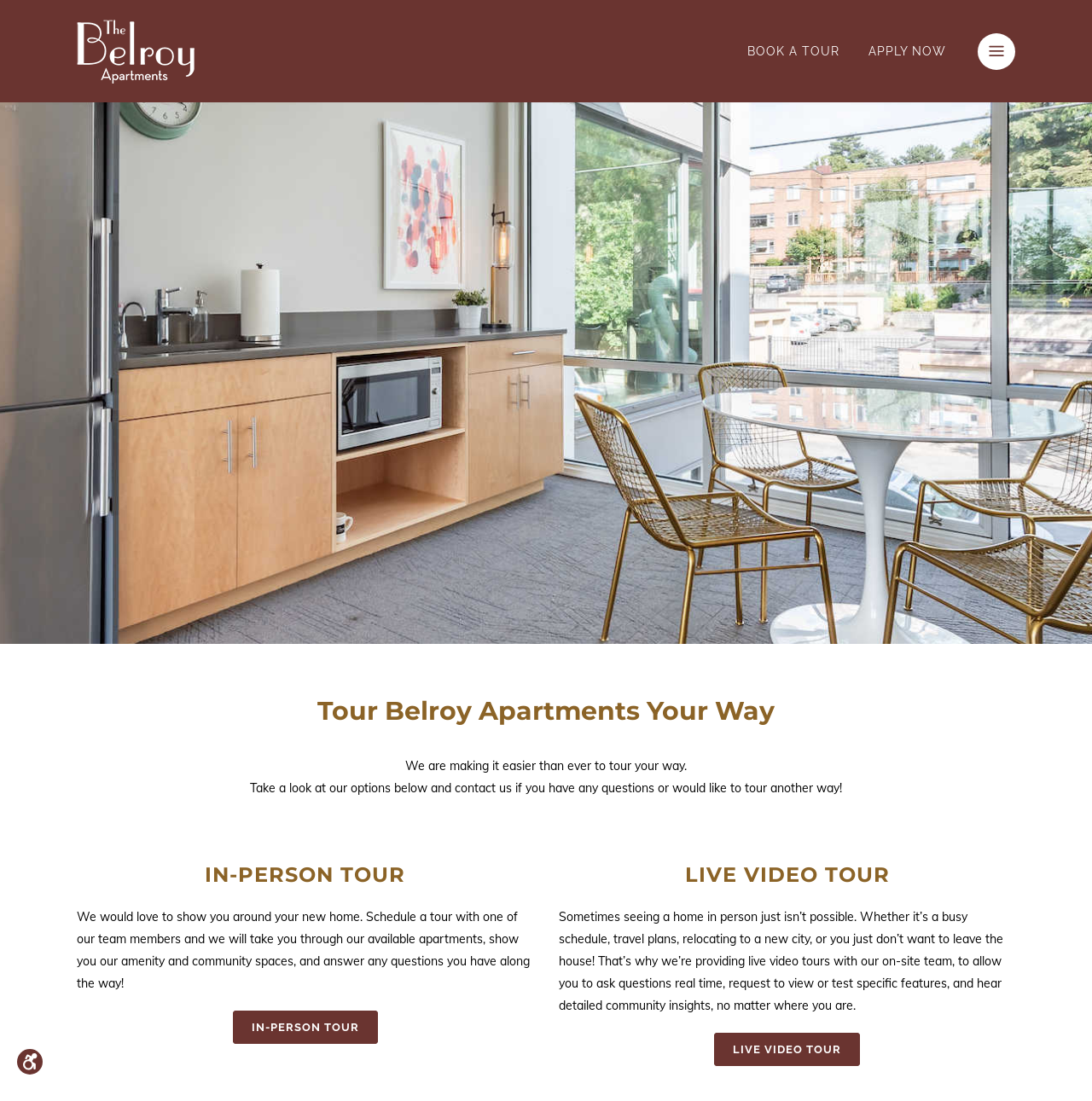Respond to the following question using a concise word or phrase: 
How can I schedule a tour?

IN-PERSON TOUR or LIVE VIDEO TOUR